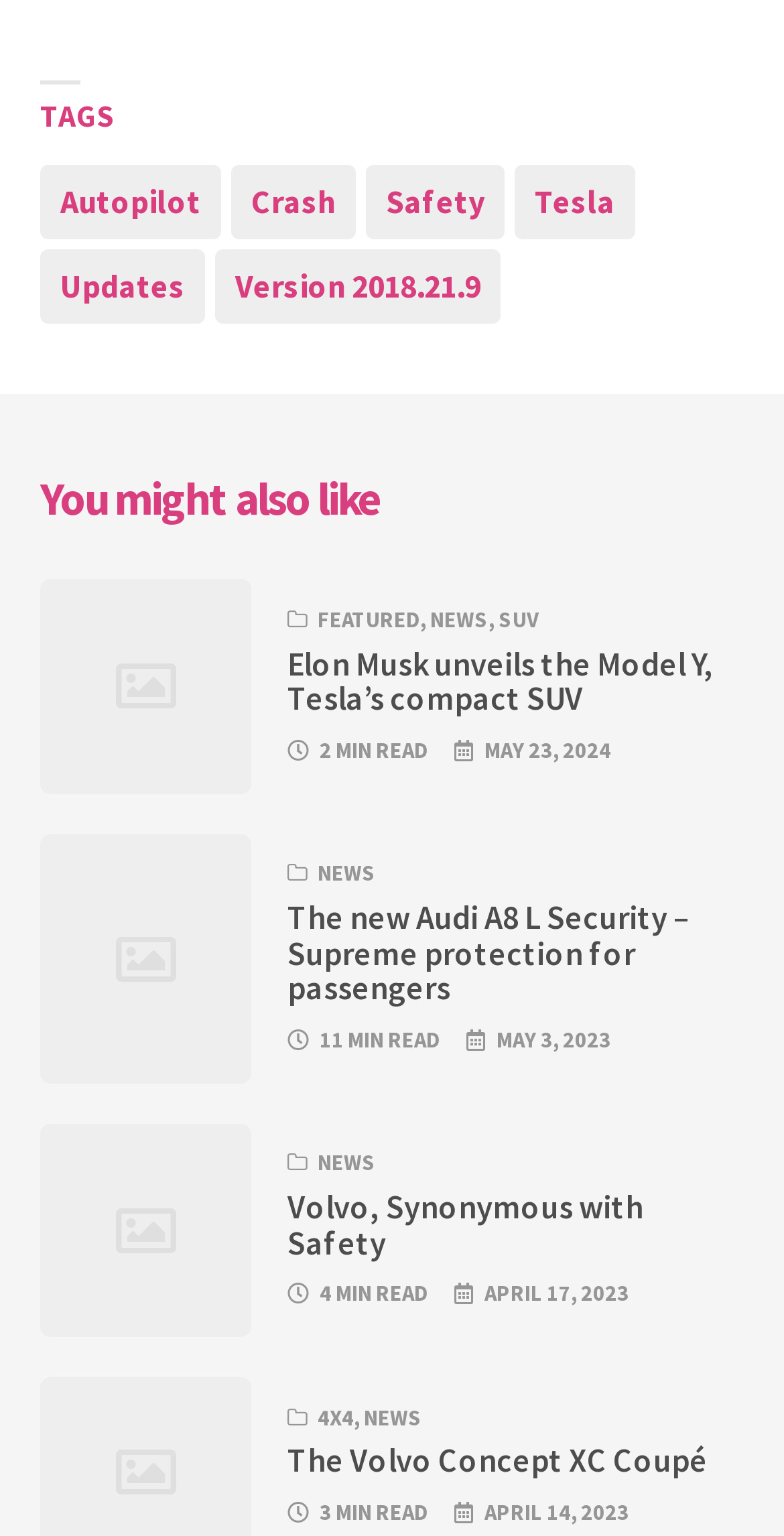What is the tag of the article about Tesla Model Y?
Answer briefly with a single word or phrase based on the image.

SUV